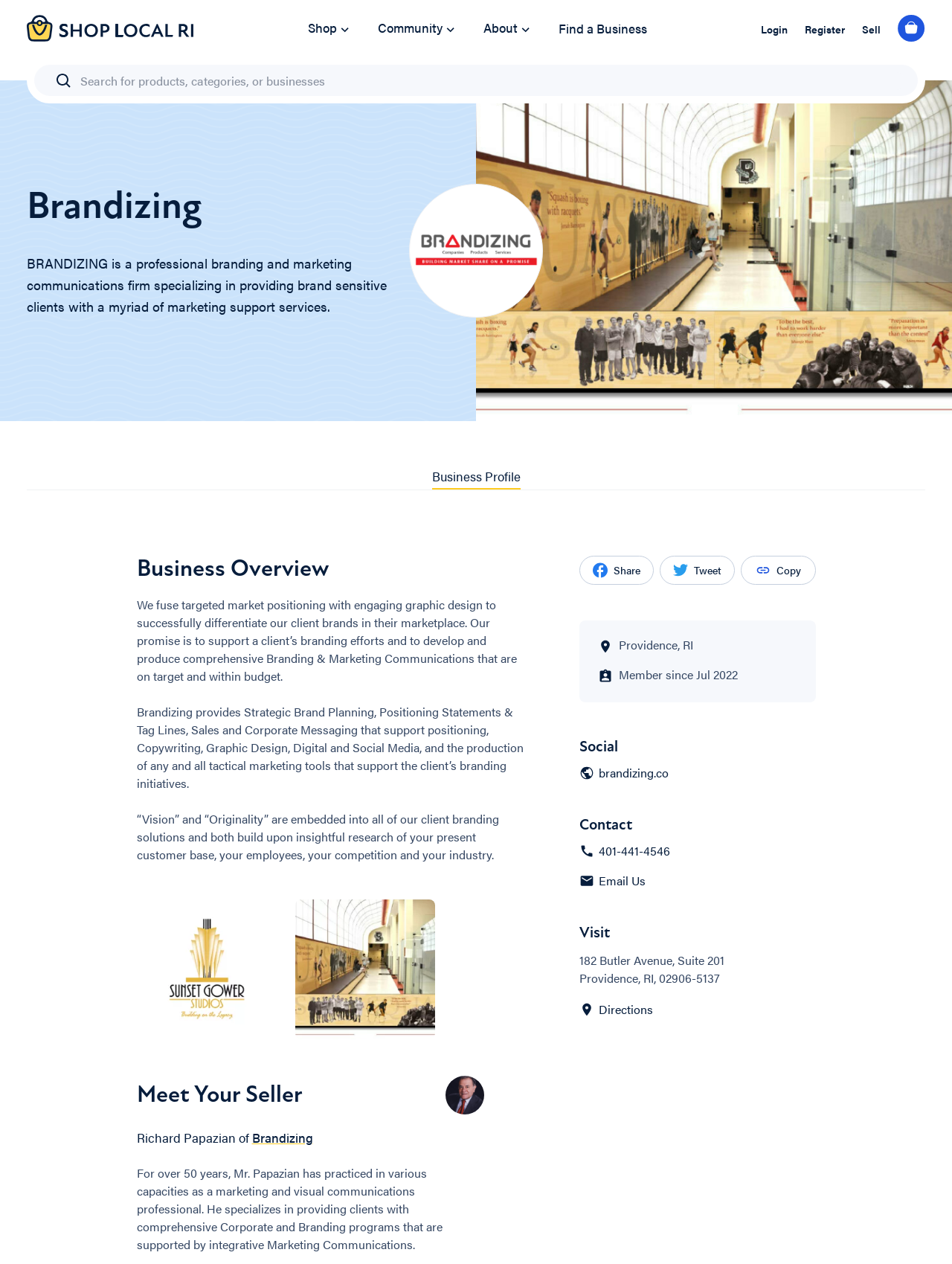Could you determine the bounding box coordinates of the clickable element to complete the instruction: "Search"? Provide the coordinates as four float numbers between 0 and 1, i.e., [left, top, right, bottom].

[0.084, 0.057, 0.948, 0.071]